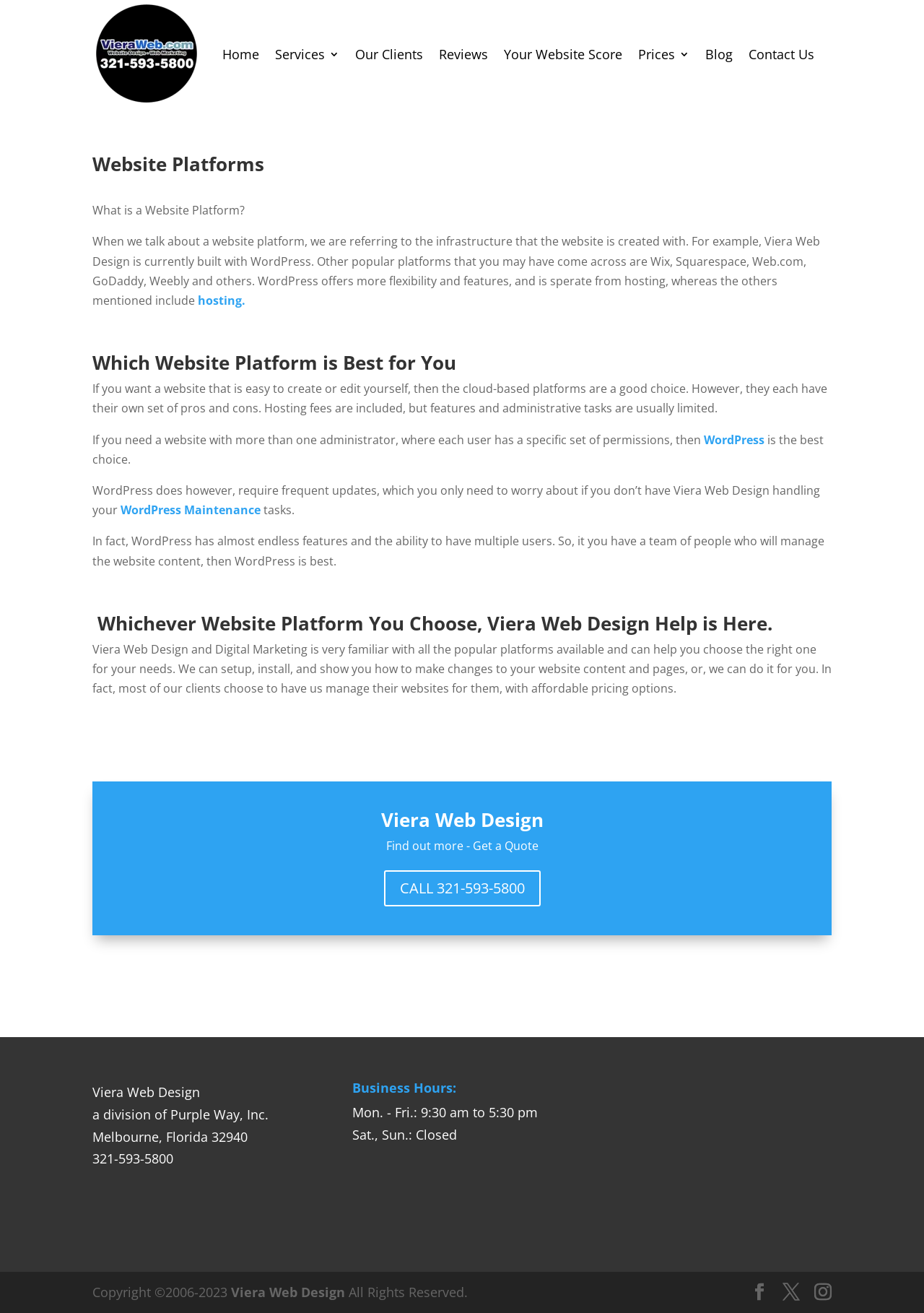Determine the bounding box coordinates of the region to click in order to accomplish the following instruction: "Contact the 'SALES MANAGER'". Provide the coordinates as four float numbers between 0 and 1, specifically [left, top, right, bottom].

None